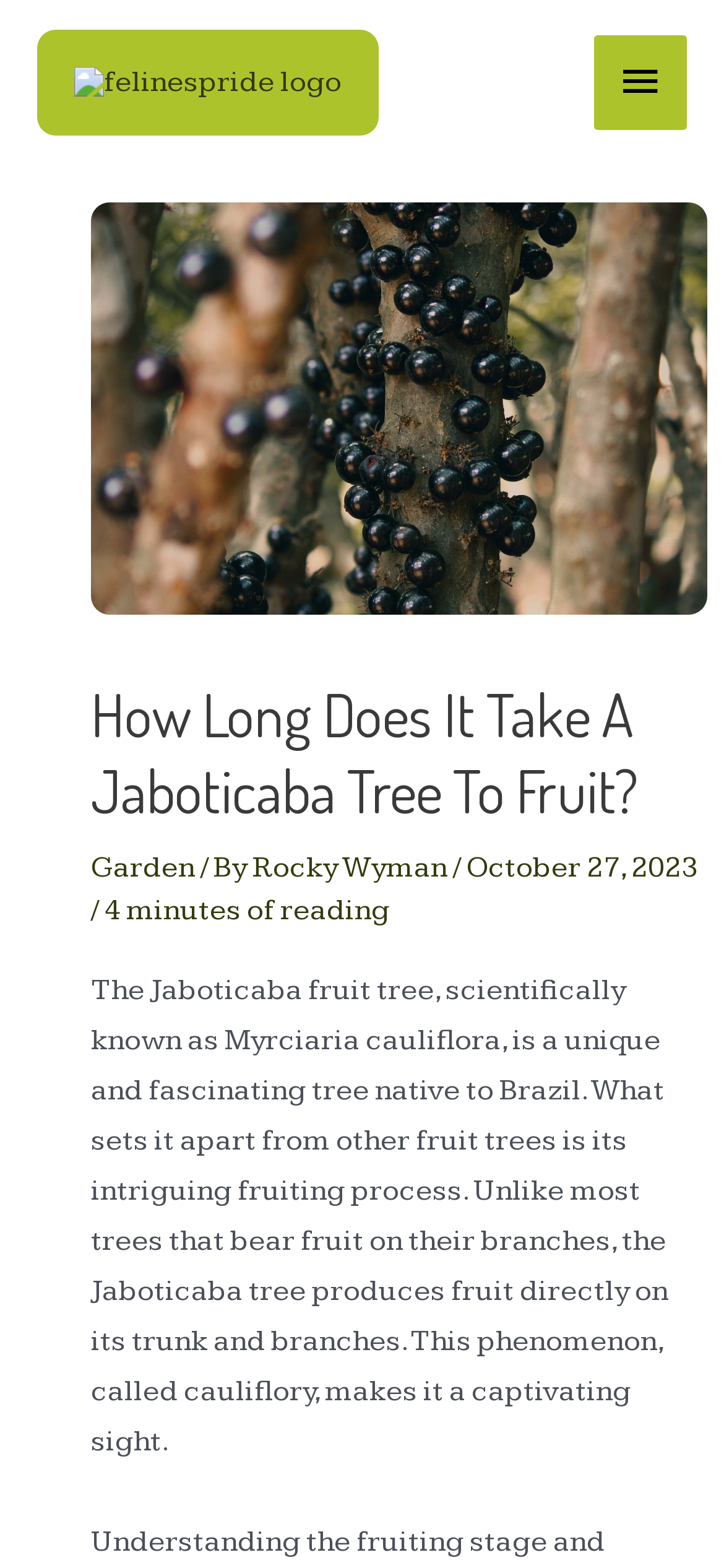Please reply to the following question using a single word or phrase: 
Who is the author of the article?

Rocky Wyman